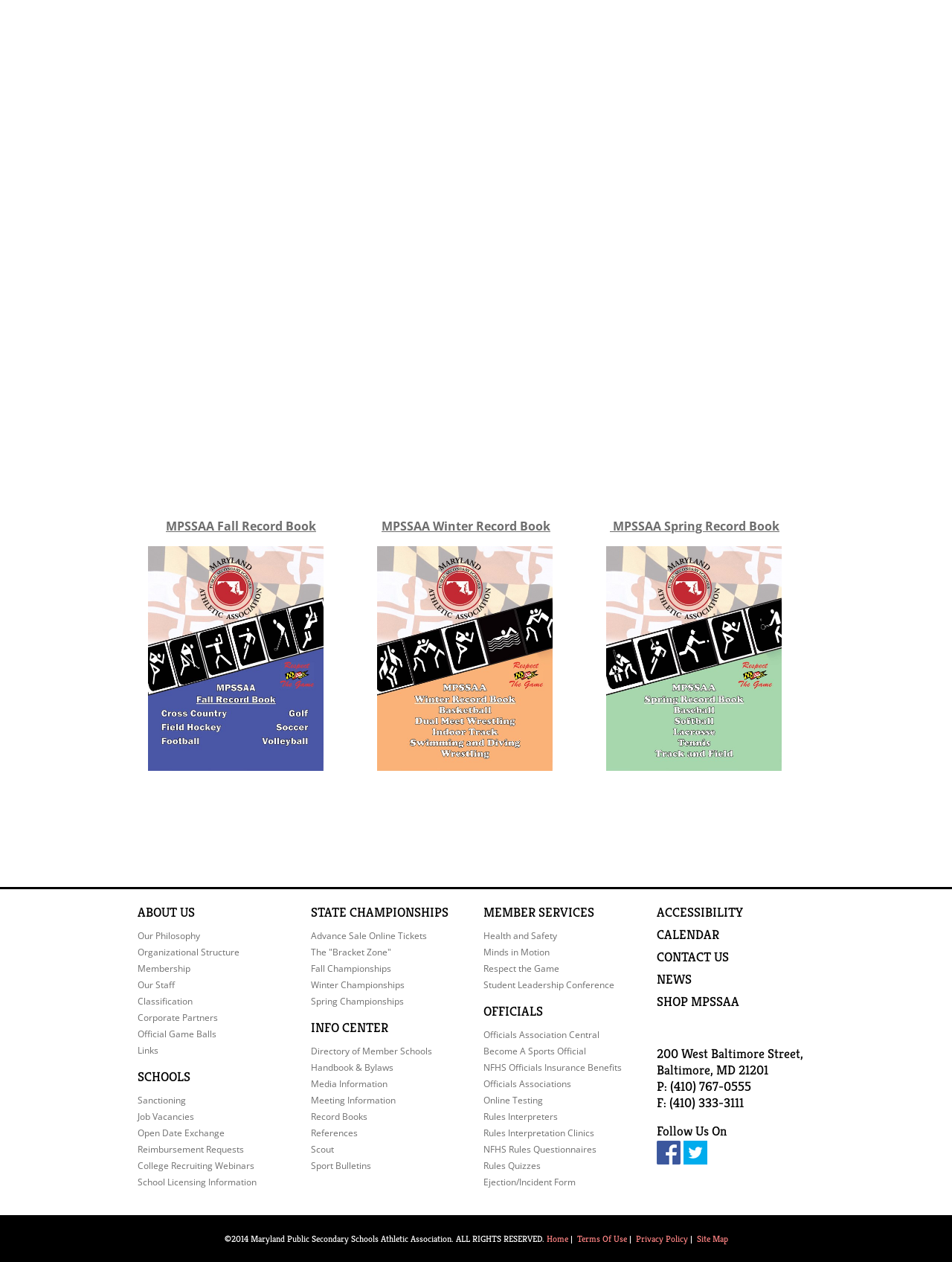Please specify the bounding box coordinates of the clickable region to carry out the following instruction: "Open Record_Book_Fall_Cover". The coordinates should be four float numbers between 0 and 1, in the format [left, top, right, bottom].

[0.155, 0.515, 0.34, 0.528]